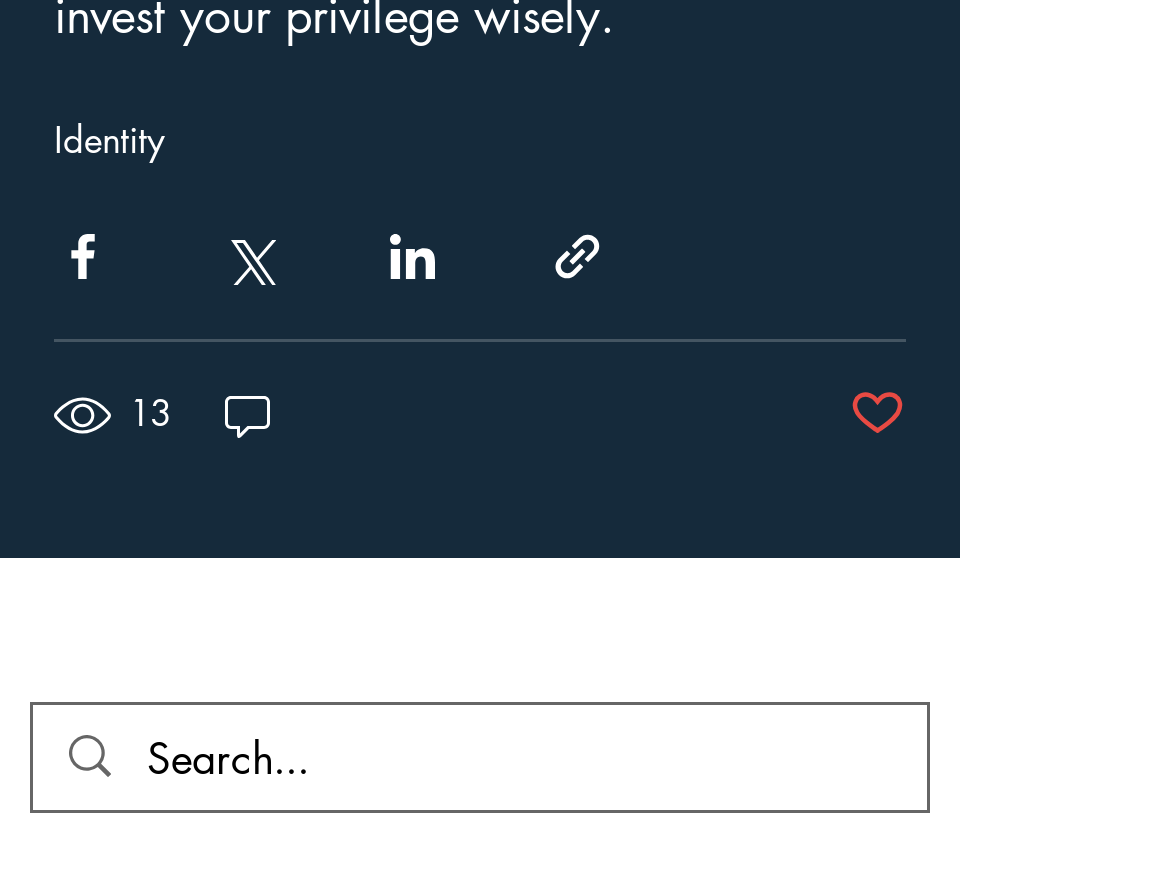Please answer the following question using a single word or phrase: 
How many views does the post have?

13